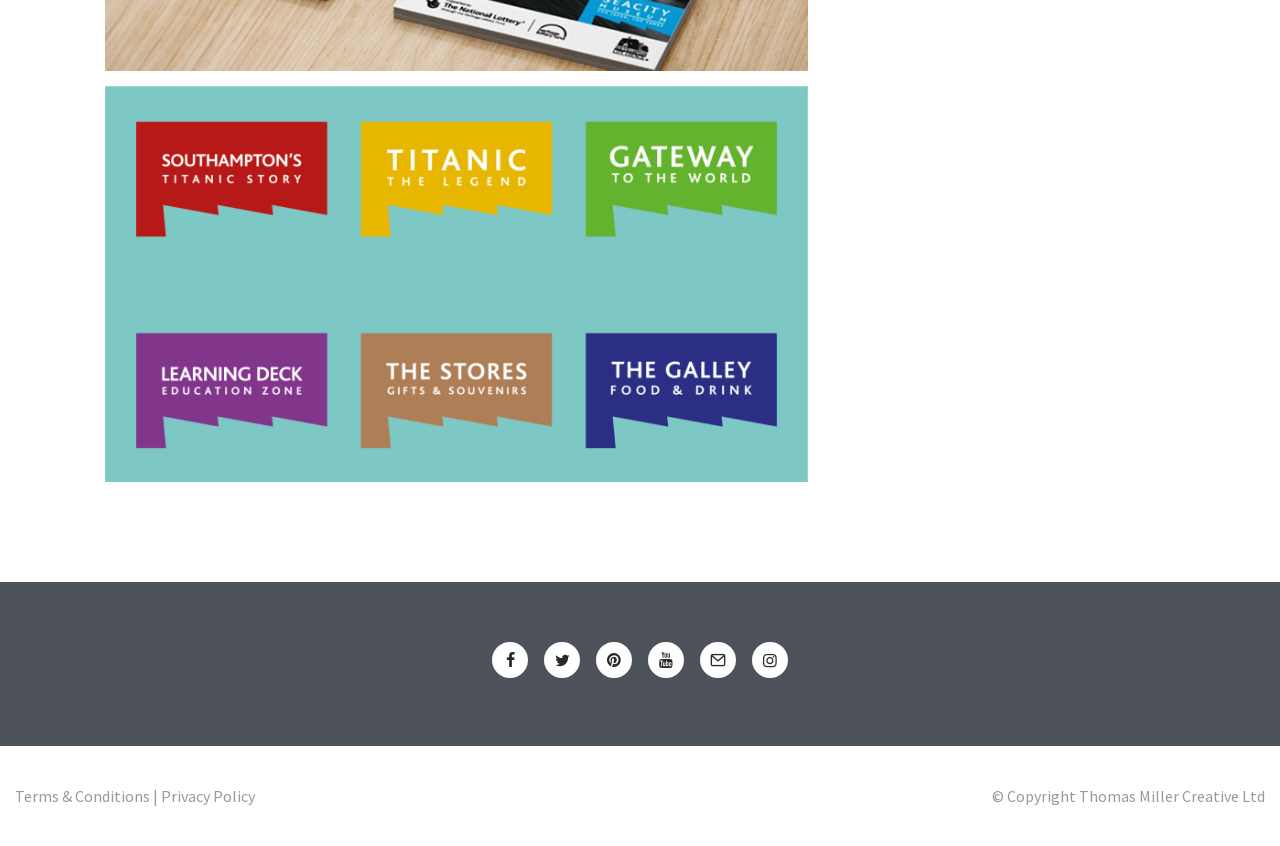Given the content of the image, can you provide a detailed answer to the question?
What is the name of the museum?

The image at the top of the webpage has a description 'SeaCity Museum Sub-Brands', which suggests that the webpage is related to the SeaCity Museum.